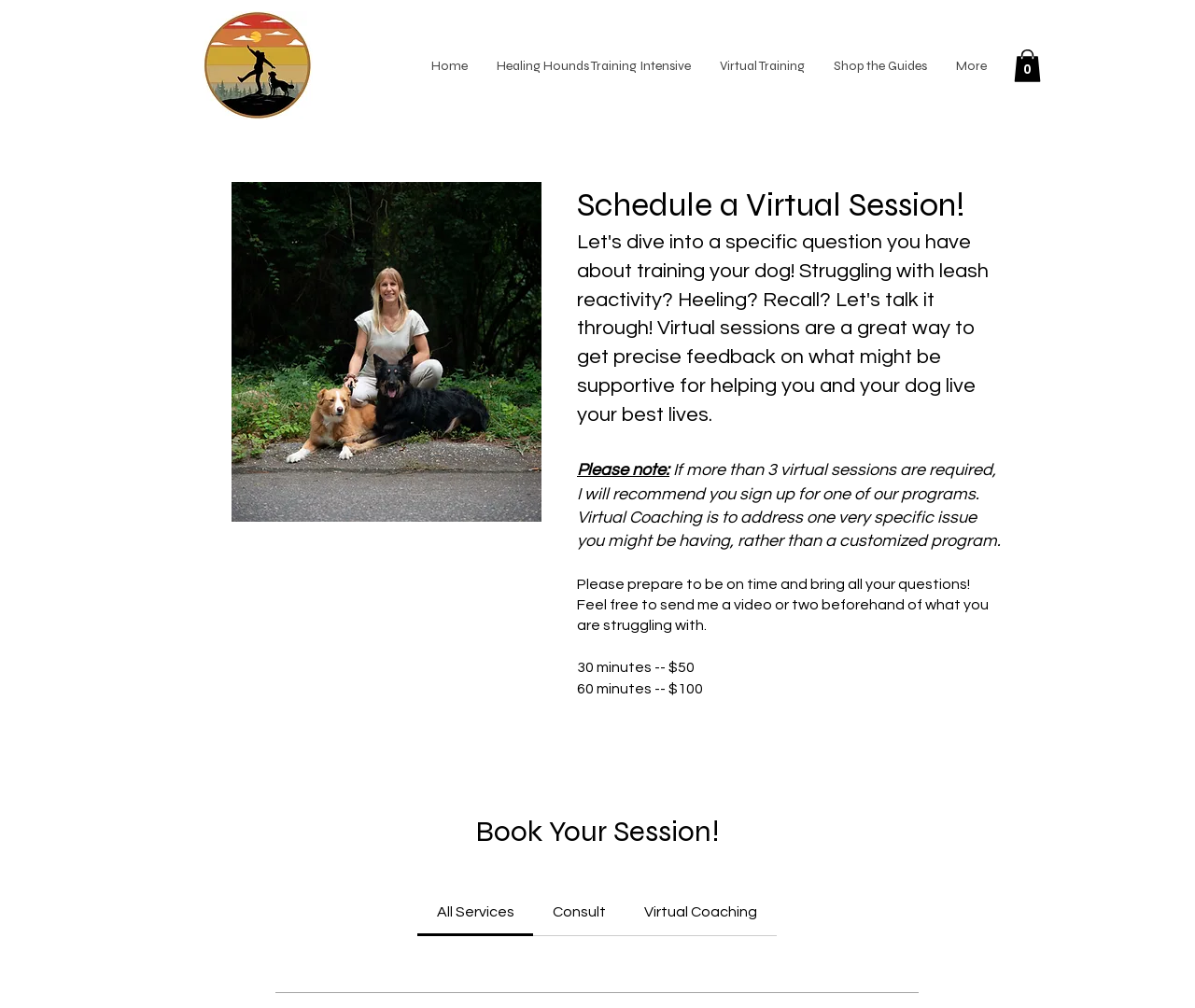Find and indicate the bounding box coordinates of the region you should select to follow the given instruction: "View 'Healing Hounds Training Intensive'".

[0.404, 0.043, 0.59, 0.089]